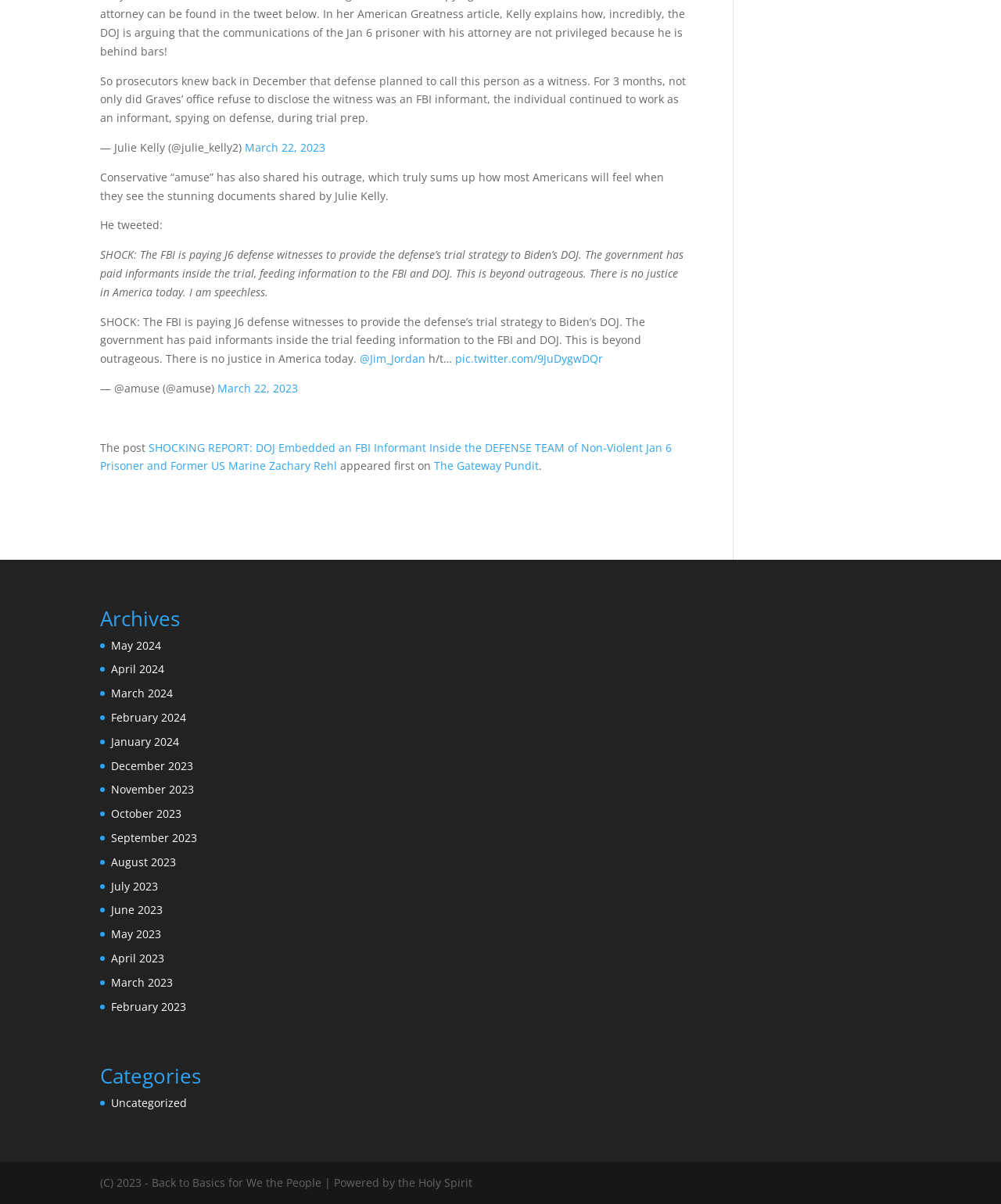Using the details in the image, give a detailed response to the question below:
Who is the author of the first article?

The author of the first article is Julie Kelly, which can be inferred from the text '— Julie Kelly (@julie_kelly2)' at the top of the webpage.